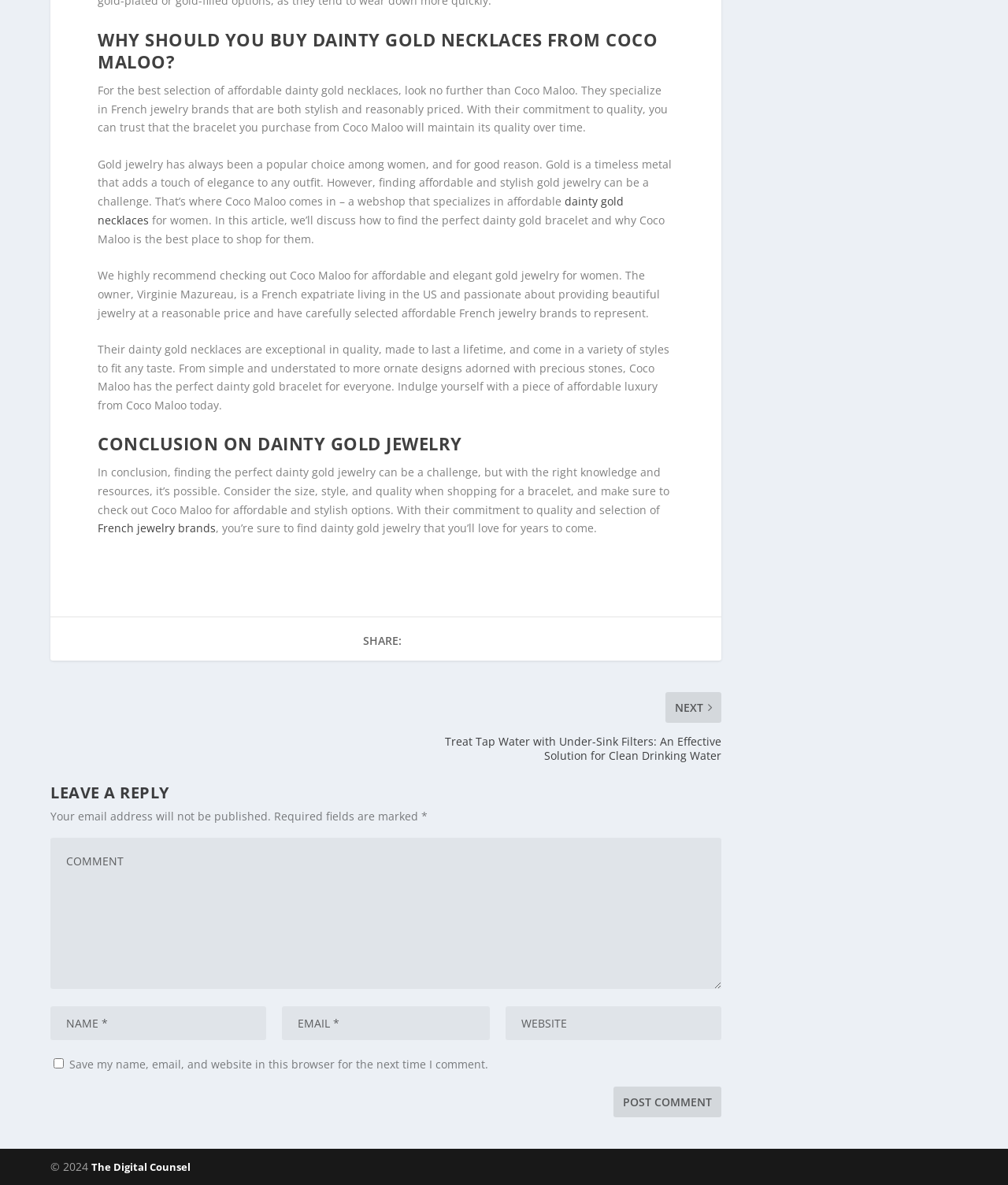Identify the bounding box coordinates of the section to be clicked to complete the task described by the following instruction: "Click the 'Post Comment' button". The coordinates should be four float numbers between 0 and 1, formatted as [left, top, right, bottom].

[0.609, 0.908, 0.716, 0.933]